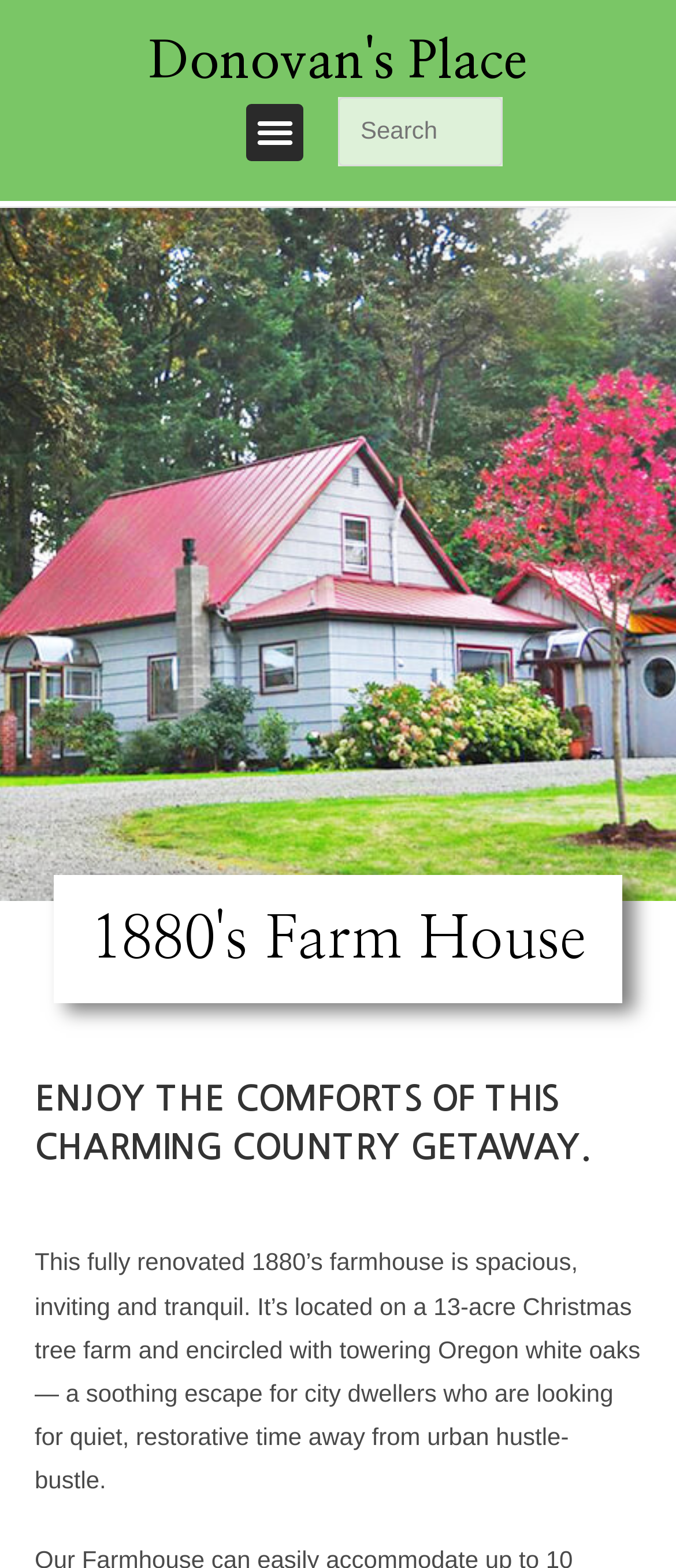Extract the bounding box coordinates for the described element: "aria-label="Insert search query" name="s" placeholder="Search"". The coordinates should be represented as four float numbers between 0 and 1: [left, top, right, bottom].

[0.5, 0.062, 0.742, 0.106]